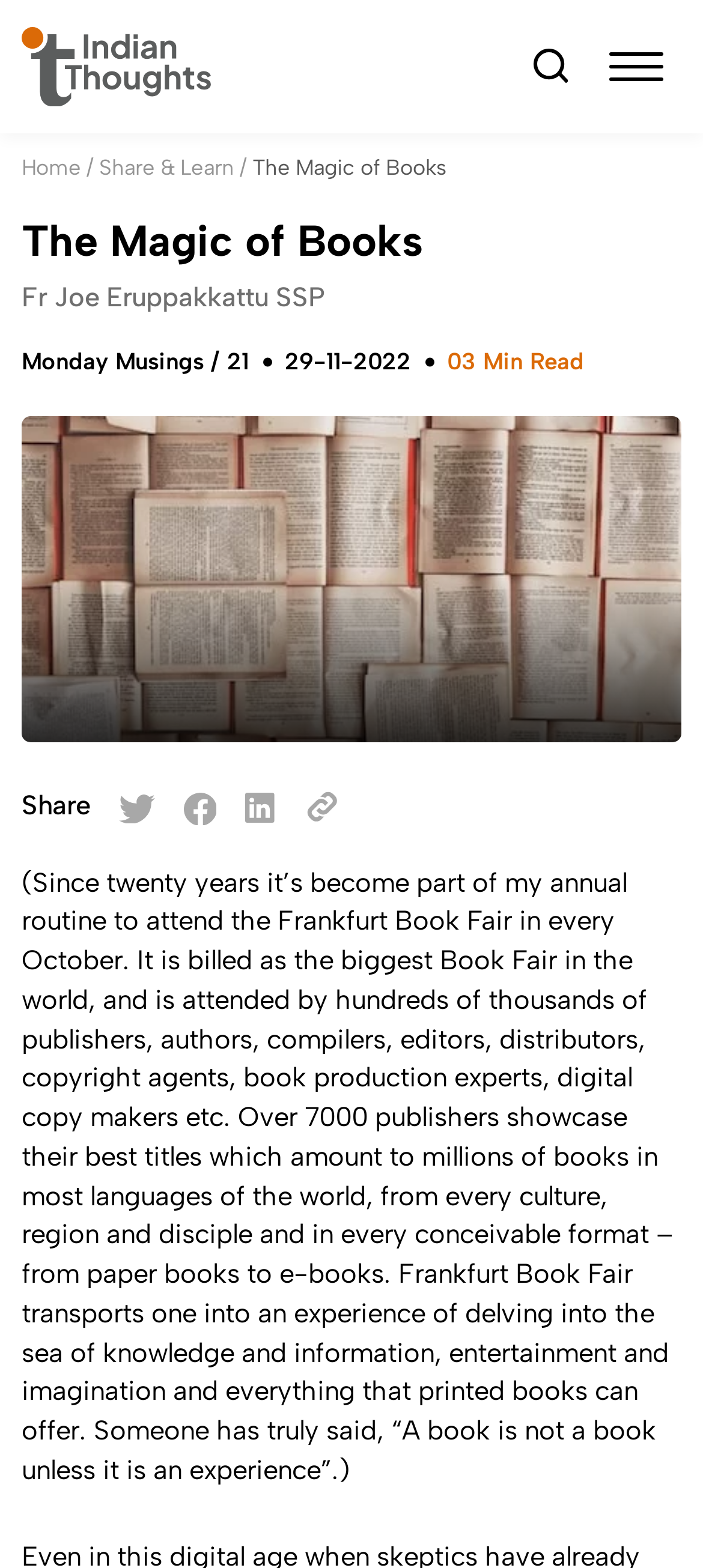Provide the bounding box coordinates for the UI element described in this sentence: "parent_node: Share". The coordinates should be four float values between 0 and 1, i.e., [left, top, right, bottom].

[0.169, 0.501, 0.221, 0.528]